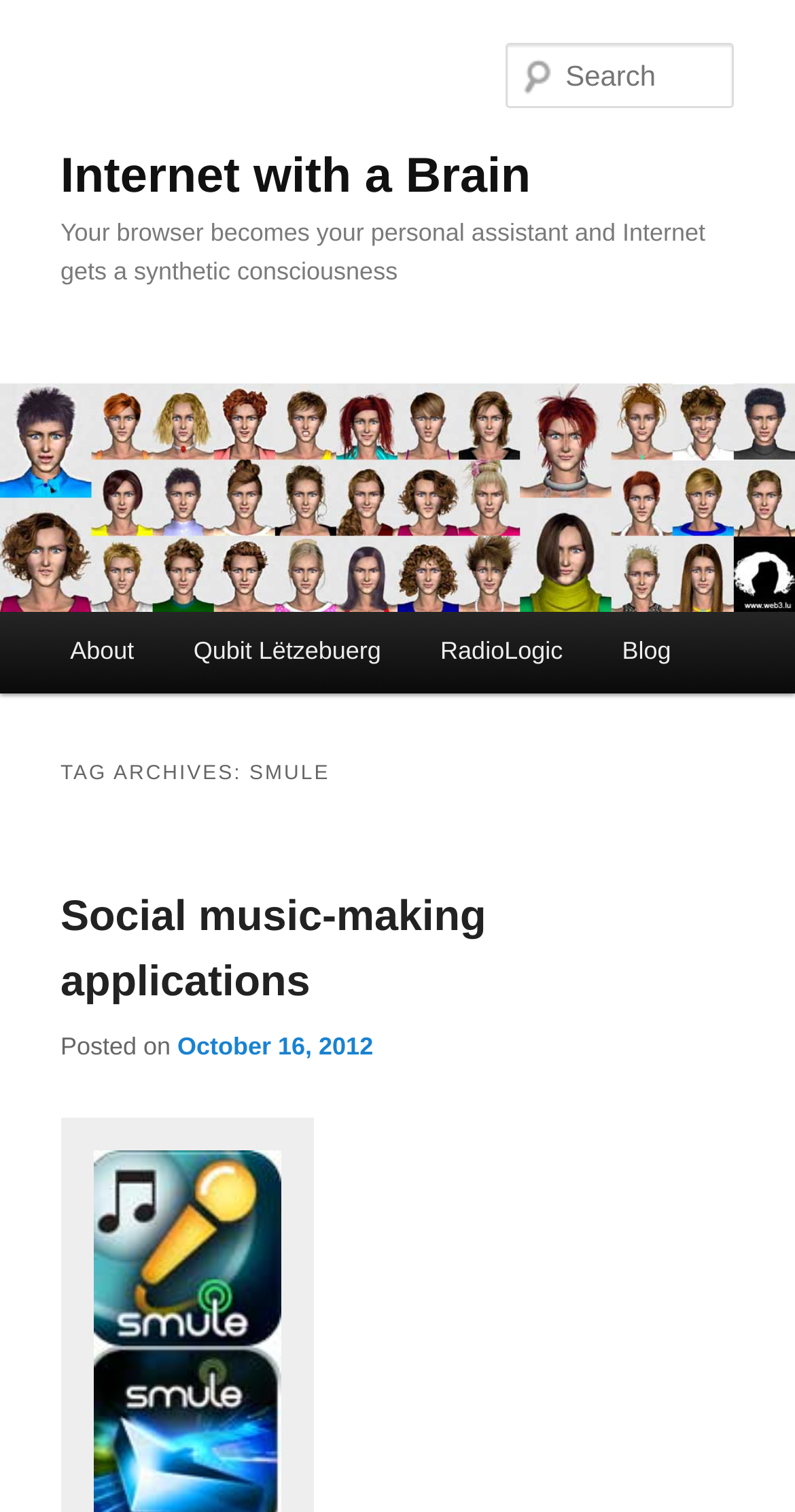Give a detailed explanation of the elements present on the webpage.

The webpage is about Smule, a platform that brings the concept of "Internet with a Brain". At the top, there are two skip links, "Skip to primary content" and "Skip to secondary content", which are positioned at the top-left corner of the page. 

Below these links, there is a large heading that reads "Internet with a Brain", which spans almost the entire width of the page. Within this heading, there is a smaller link with the same text. 

Underneath this heading, there is another heading that provides a brief description of Smule, stating that "Your browser becomes your personal assistant and Internet gets a synthetic consciousness". This heading is also positioned near the top of the page and spans almost the entire width.

To the right of this description, there is a large image with the caption "Internet with a Brain", which takes up a significant portion of the page. 

In the top-right corner, there is a search box with a label "Search". 

Below the image, there is a main menu section with links to "About", "Qubit Lëtzebuerg", "RadioLogic", and "Blog". These links are positioned horizontally and take up a significant portion of the page width.

Further down, there is a section with a heading "TAG ARCHIVES: SMULE", which contains a subheading "Social music-making applications". Within this subheading, there is a link with the same text. Below this link, there is a static text "Posted on" followed by a link to a specific date, "October 16, 2012", which also contains a time element.